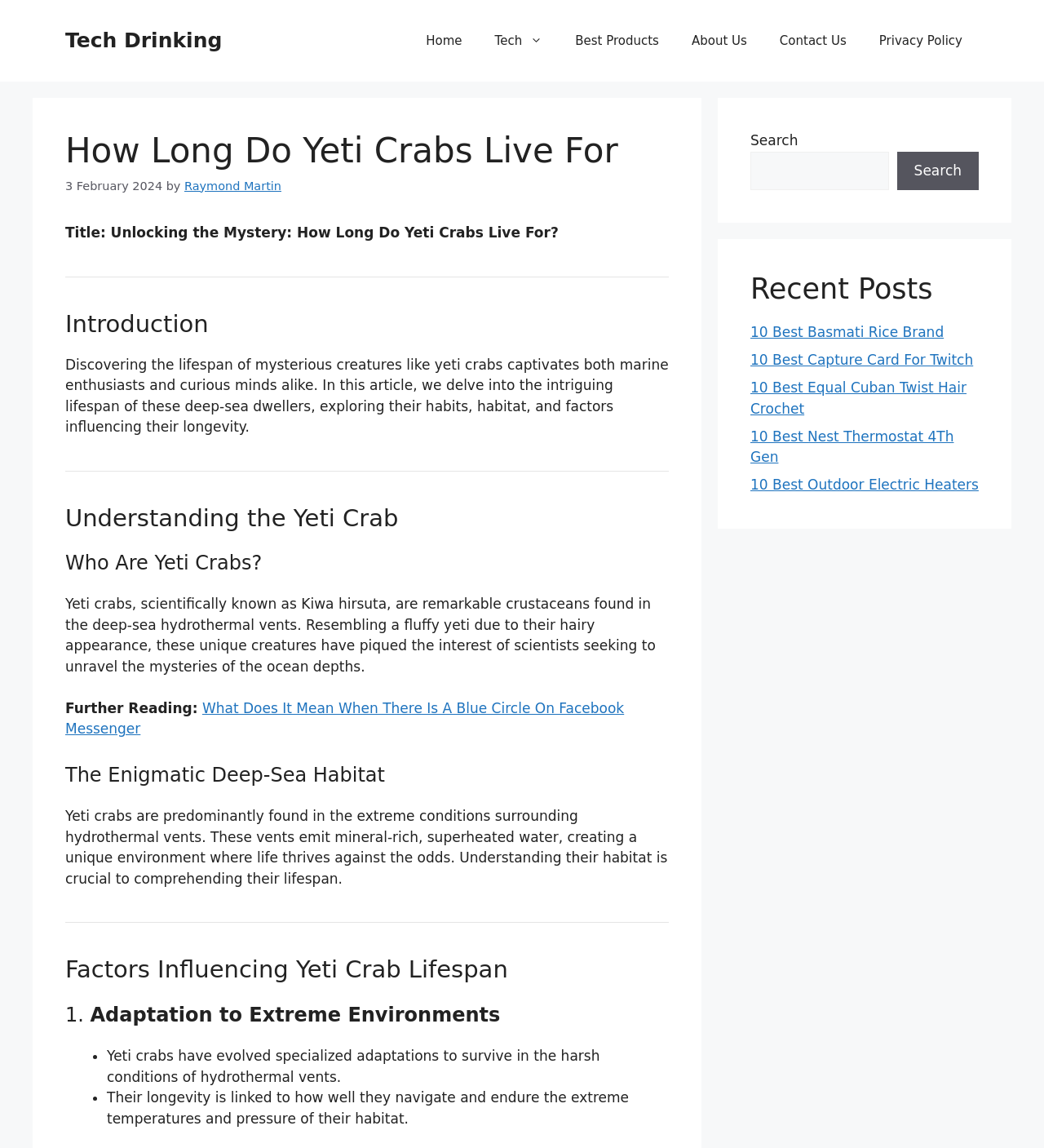Utilize the details in the image to thoroughly answer the following question: What is the name of the creature discussed in the article?

The article is about the lifespan of yeti crabs, which are scientifically known as Kiwa hirsuta, and are found in deep-sea hydrothermal vents.